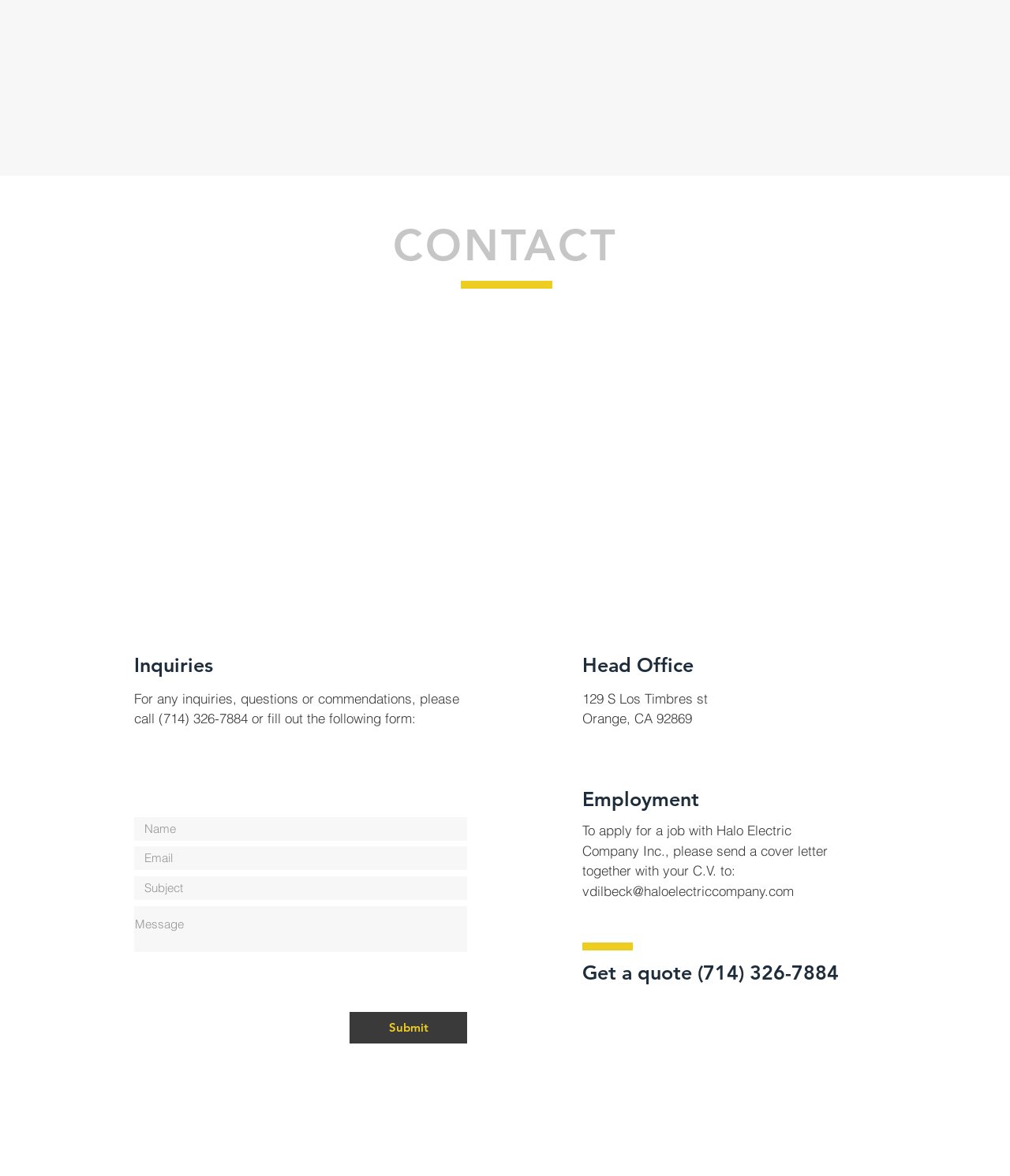What is the phone number for inquiries?
Answer the question with detailed information derived from the image.

The phone number for inquiries can be found in the 'CONTACT' section, specifically in the 'Inquiries' heading and also in the 'Get a quote' heading. It is (714) 326-7884.